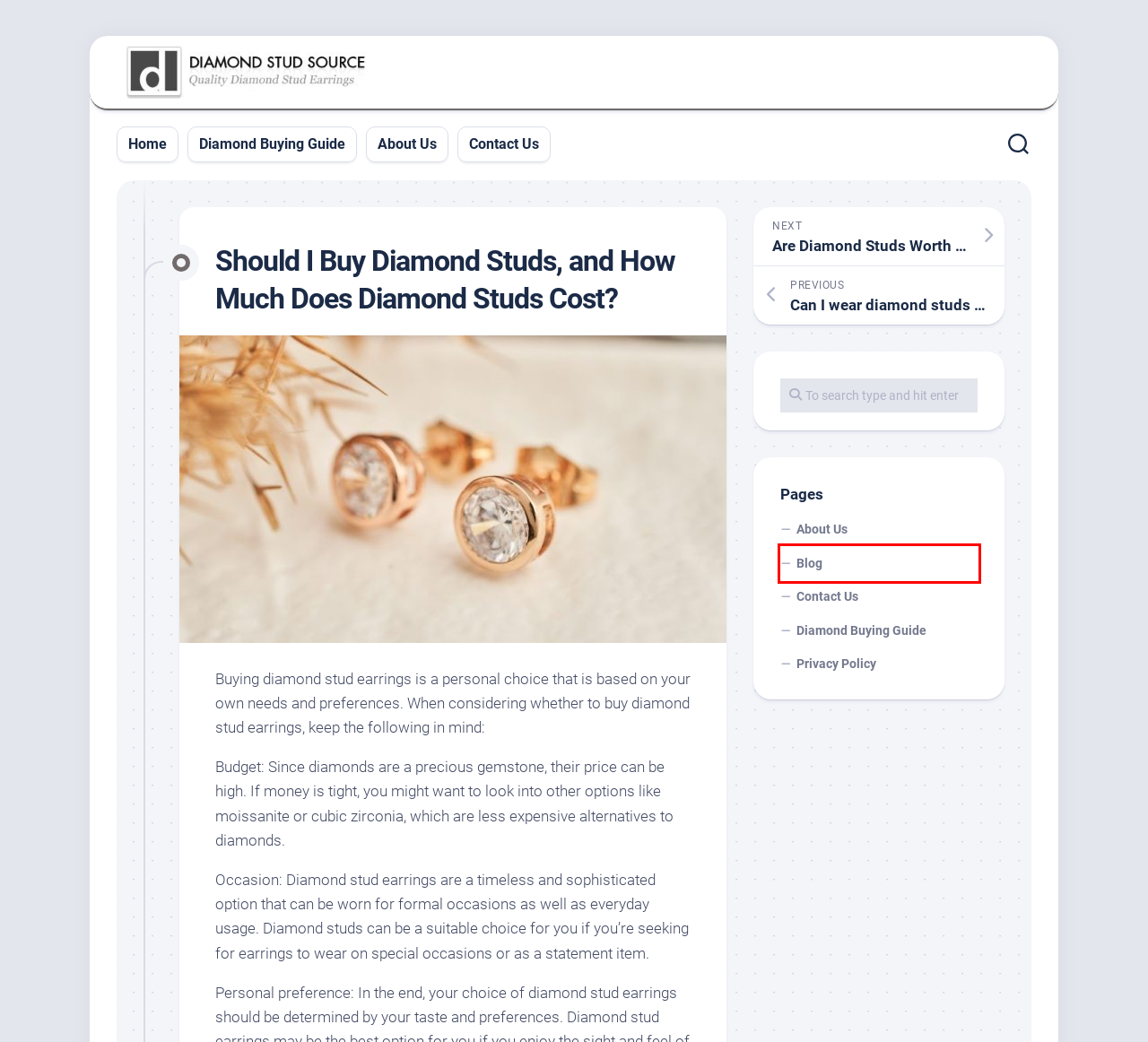A screenshot of a webpage is given with a red bounding box around a UI element. Choose the description that best matches the new webpage shown after clicking the element within the red bounding box. Here are the candidates:
A. Contact Us - Diamond Stud Source
B. About Us - Diamond Stud Source
C. Can I wear diamond studs all the time? - Diamond Stud Source
D. Diamond Buying Guide - Diamond Stud Source
E. Diamond Stud Source -
F. Blog - Diamond Stud Source
G. Privacy Policy - Diamond Stud Source
H. Are Diamond Studs Worth It? - Diamond Stud Source

F